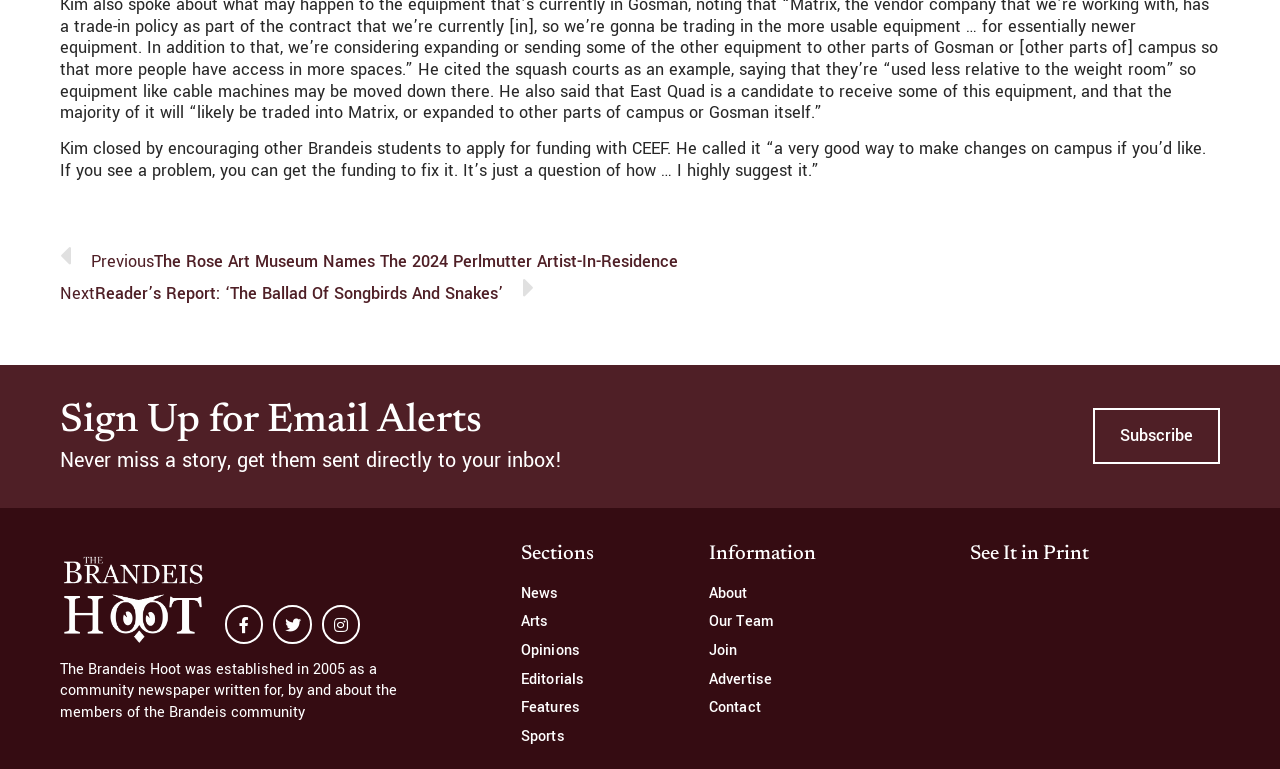Find the bounding box coordinates of the element I should click to carry out the following instruction: "Read the previous article".

[0.047, 0.326, 0.53, 0.356]